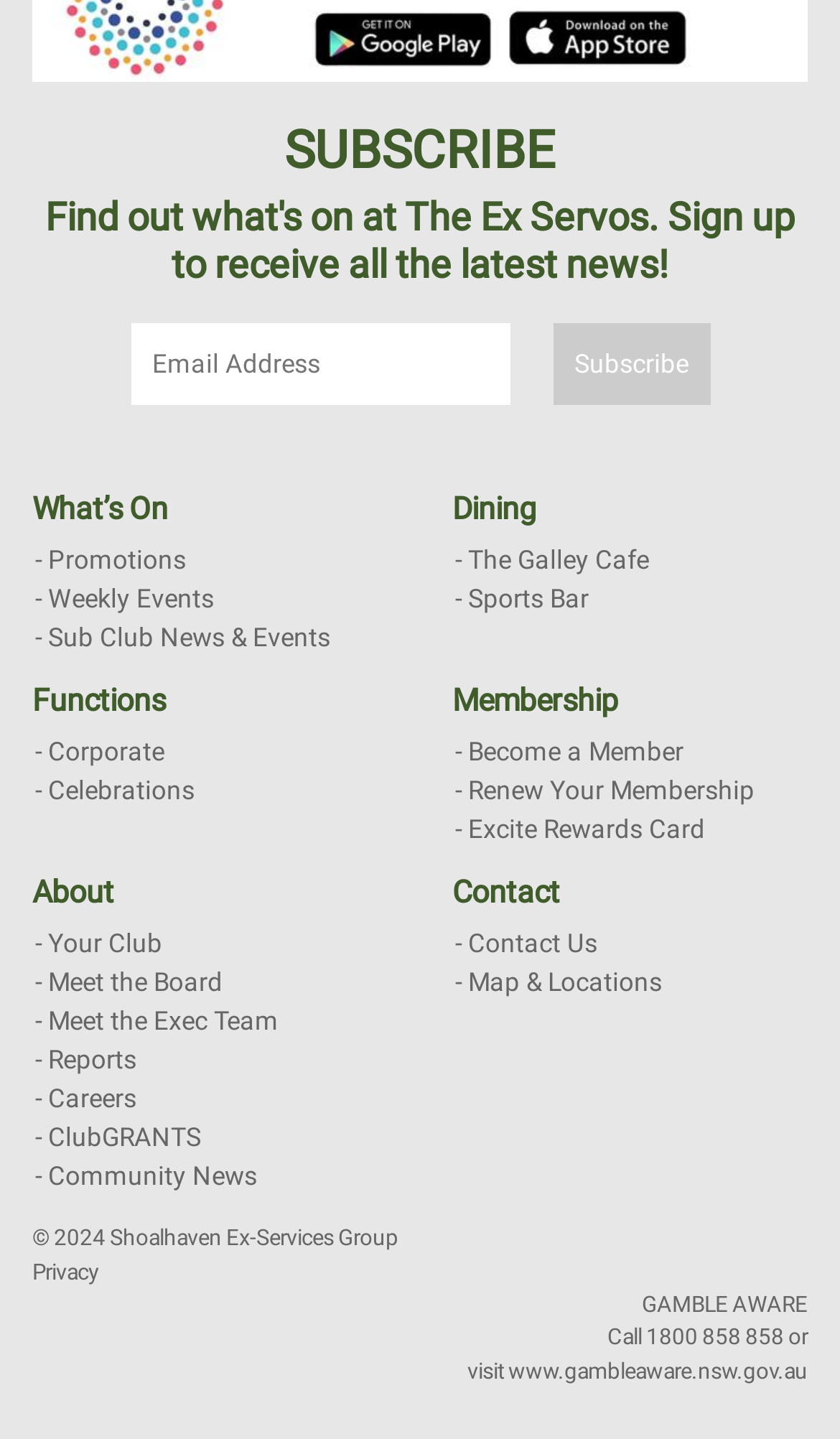Provide the bounding box coordinates of the HTML element described by the text: "Promotions".

[0.038, 0.375, 0.462, 0.402]